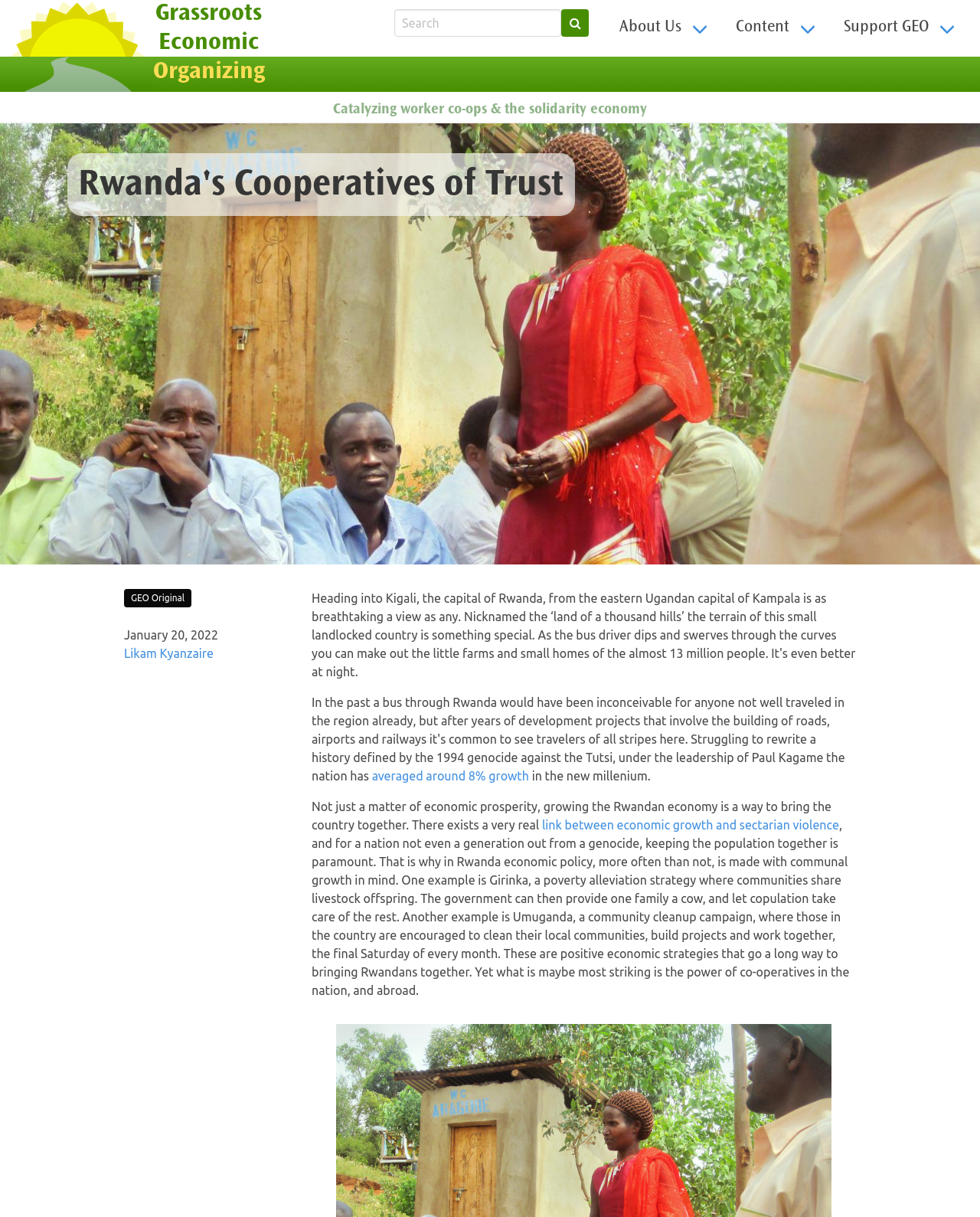Deliver a detailed narrative of the webpage's visual and textual elements.

The webpage is about Rwanda's Cooperatives of Trust and Grassroots Economic Organizing. At the top left corner, there is a link to skip to the main content. Next to it, there is a figure with a link to the Grassroots Economic Organizing Home page, which also contains an image. 

On the top right side, there is a search bar with a button. Below it, there is a main navigation menu with links to About Us, Content, and Support GEO. 

In the middle of the page, there is a heading that reads "Rwanda's Cooperatives of Trust". Below it, there is a large figure that takes up most of the page, containing an image of a meeting of the Cocamu Coffee Cooperative members. 

To the right of the image, there is a section with article information, including the article type, date, and authors. The article's body paragraph starts below this section, discussing the economic growth of Rwanda and its relation to sectarian violence. The text also mentions various economic strategies, such as Girinka and Umuganda, that aim to bring the population together. The article highlights the power of co-operatives in Rwanda and abroad.